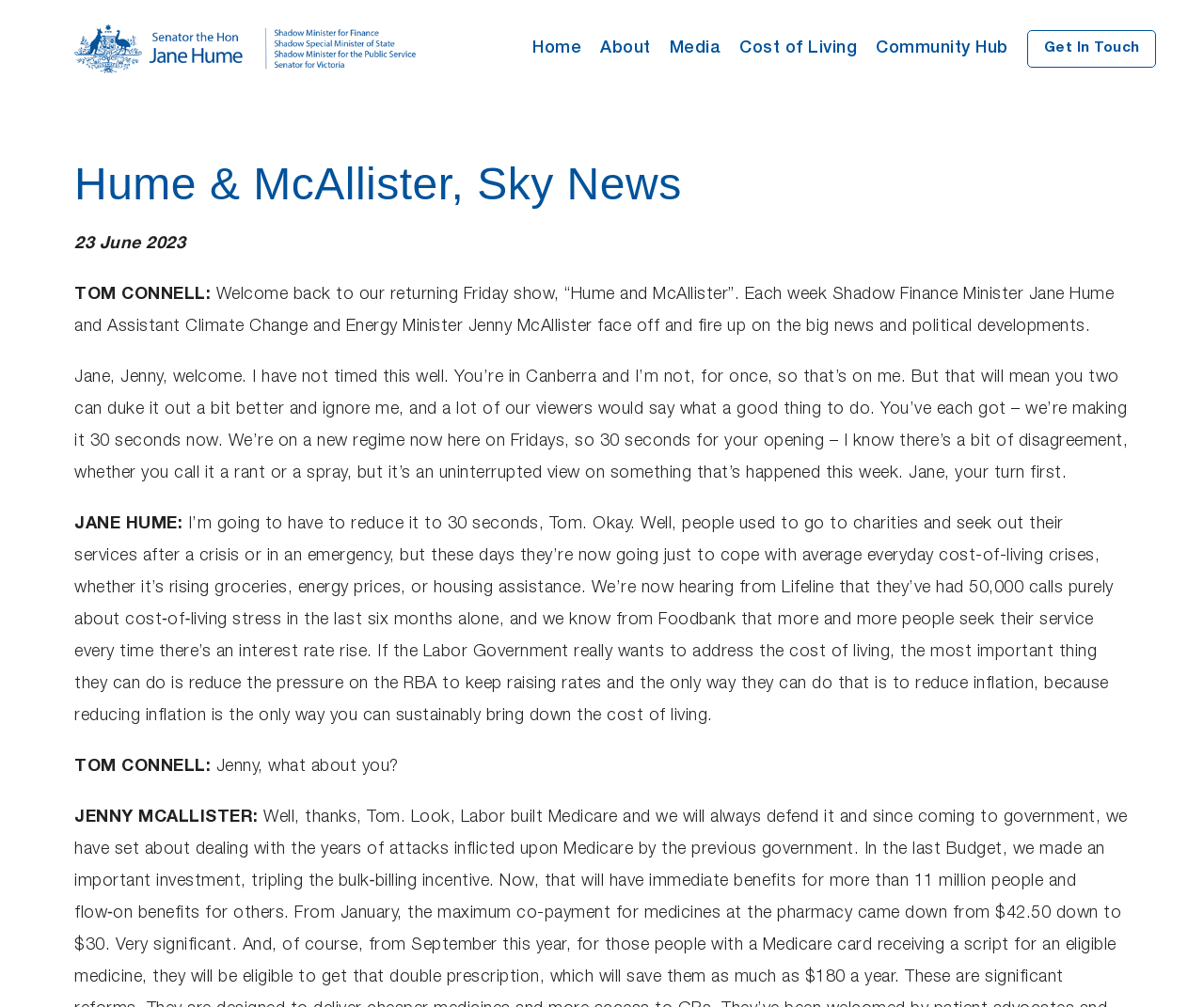Identify the bounding box coordinates of the HTML element based on this description: "Home".

[0.442, 0.025, 0.483, 0.072]